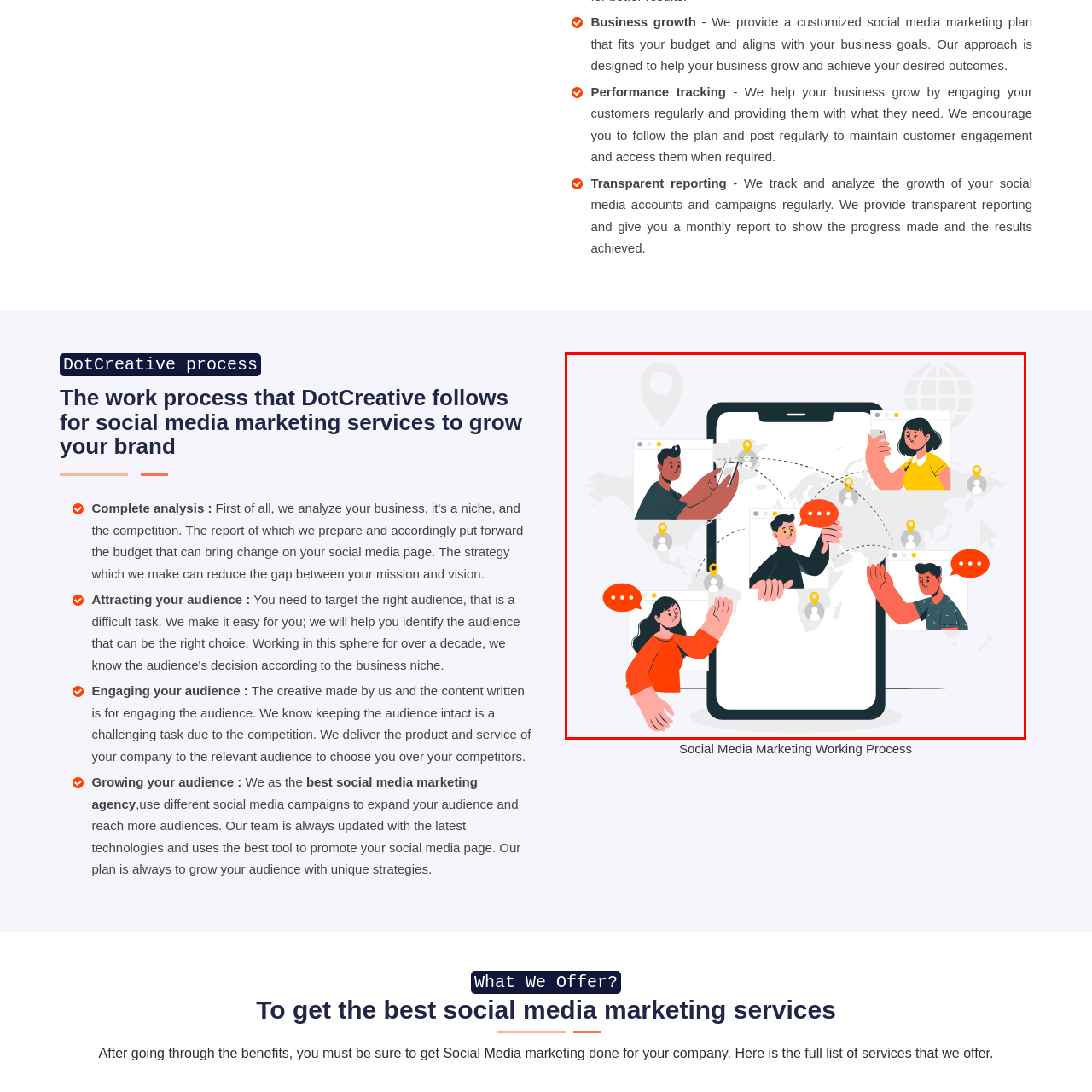Describe extensively the contents of the image within the red-bordered area.

The image illustrates a vibrant and engaging social media marketing concept, showcasing the dynamic interaction between users across the globe. Central to the composition is a large smartphone, symbolizing connectivity and communication. Around the phone, diverse individuals are depicted, each interacting with their devices, conveying messages and sharing ideas. The presence of a world map in the background emphasizes the global reach of social media platforms, while the use of muted colors adds a contemporary feel to the design. 

This visual representation aligns with the concept of social media marketing services, highlighting how brands can connect with their audience and foster engagement through tailored strategies. The figures engaged in conversation suggest collaboration and the importance of maintaining customer relationships in social media marketing, reinforcing the effectiveness of transparent reporting and performance tracking mentioned in the accompanying text. Overall, the image encapsulates the essence of modern digital communication and marketing excellence.